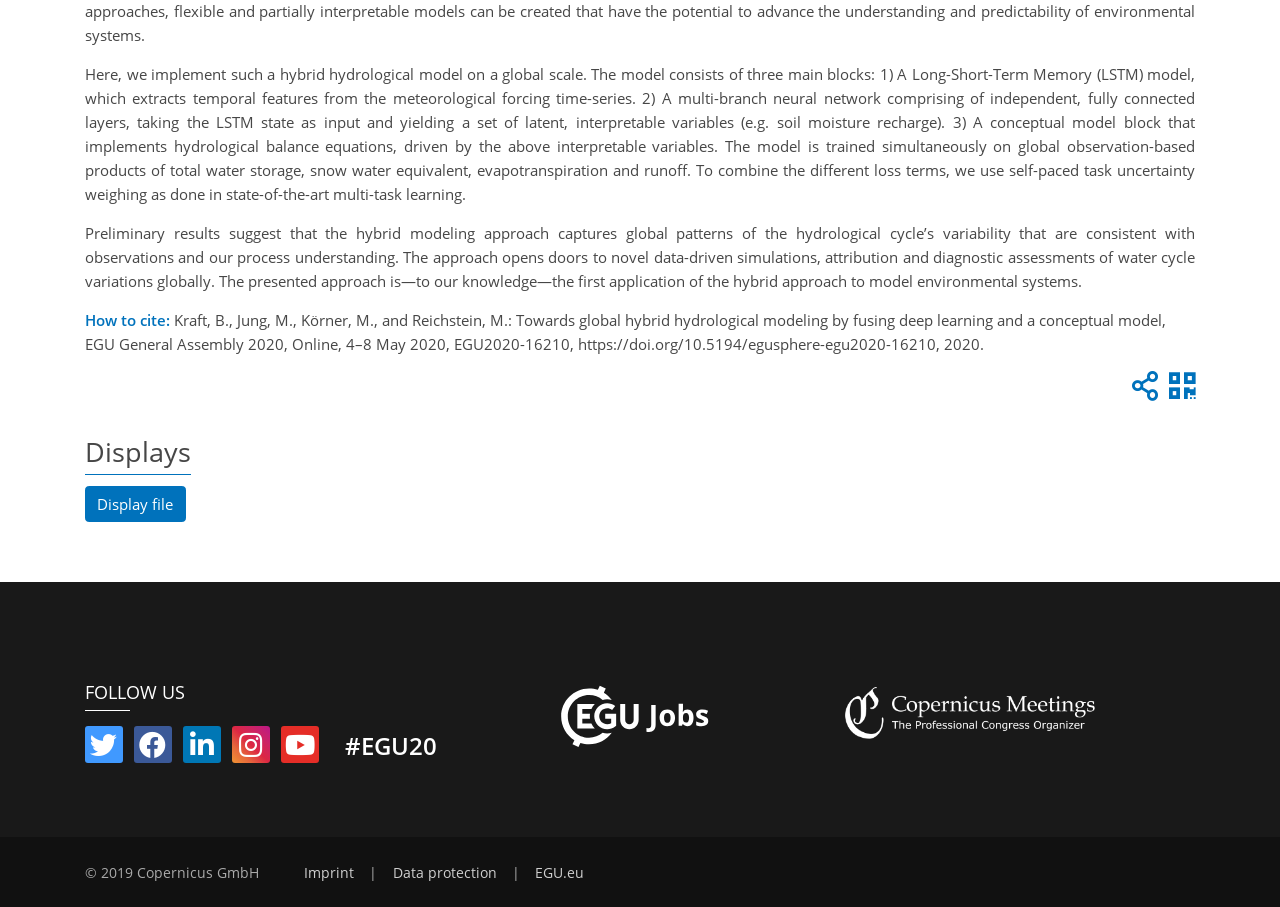Locate the bounding box coordinates of the UI element described by: "How It Works". The bounding box coordinates should consist of four float numbers between 0 and 1, i.e., [left, top, right, bottom].

None